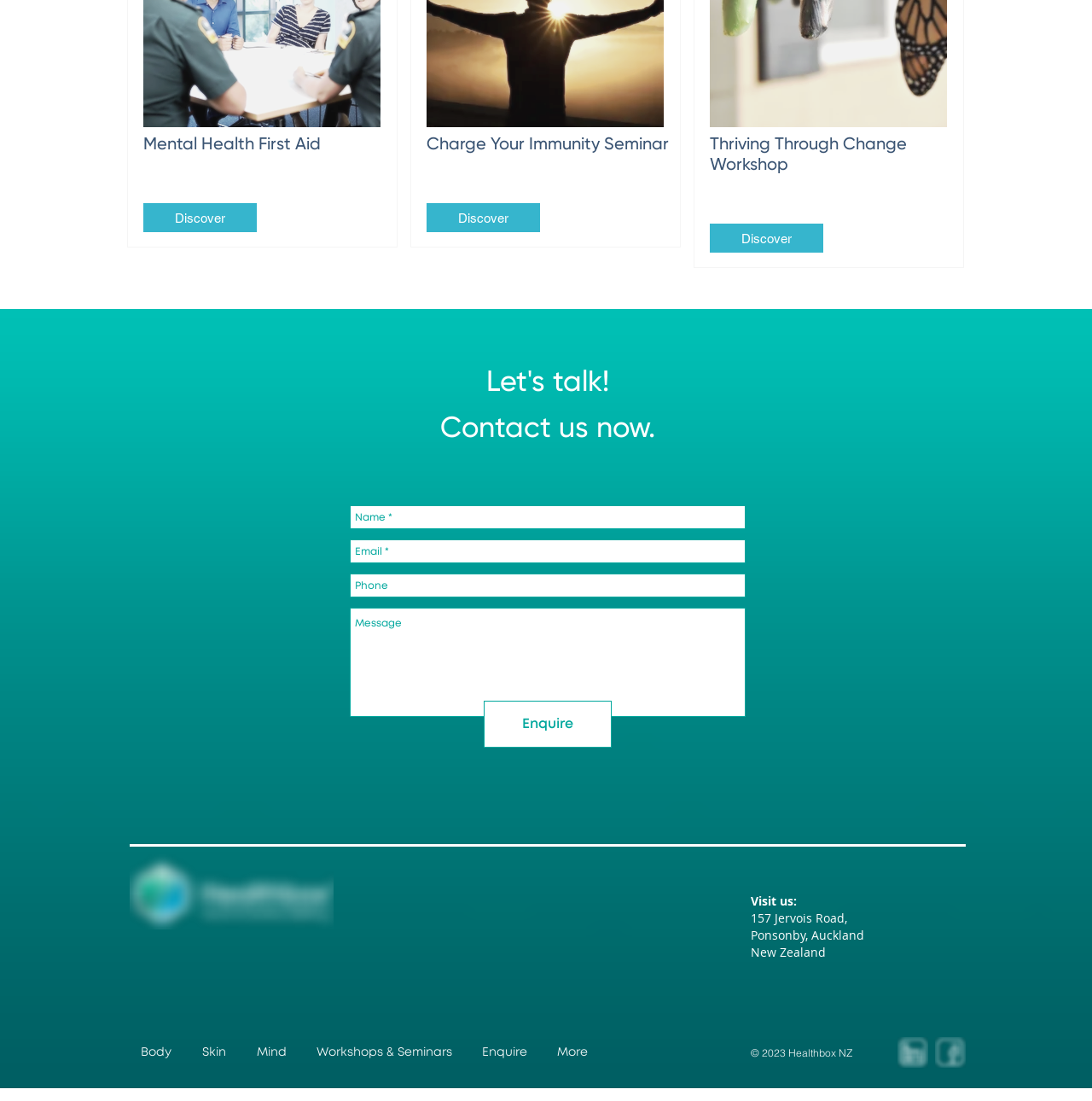Locate the bounding box coordinates of the element you need to click to accomplish the task described by this instruction: "Click on the Enquire button".

[0.443, 0.636, 0.56, 0.679]